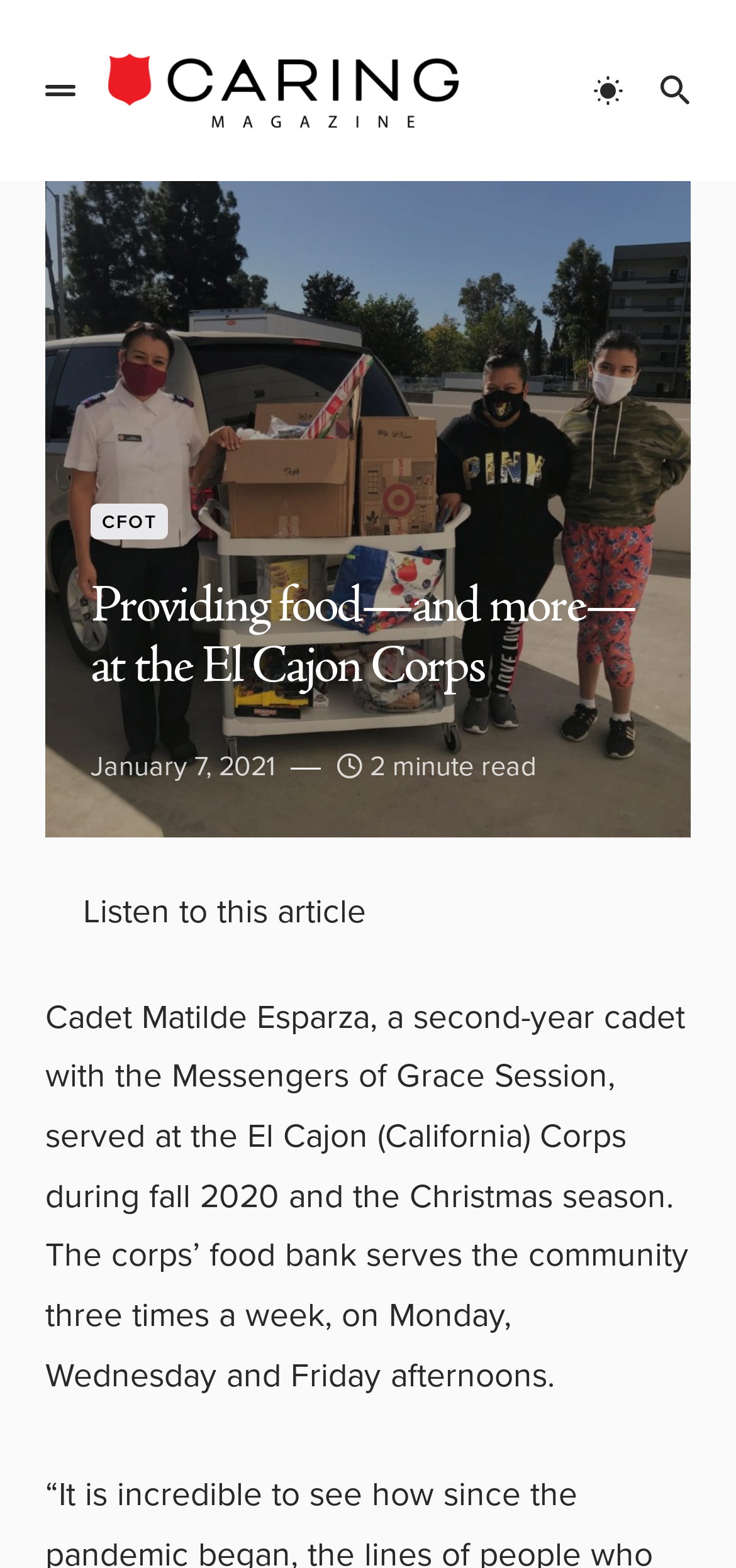Please find and generate the text of the main heading on the webpage.

Providing food—and more—at the El Cajon Corps